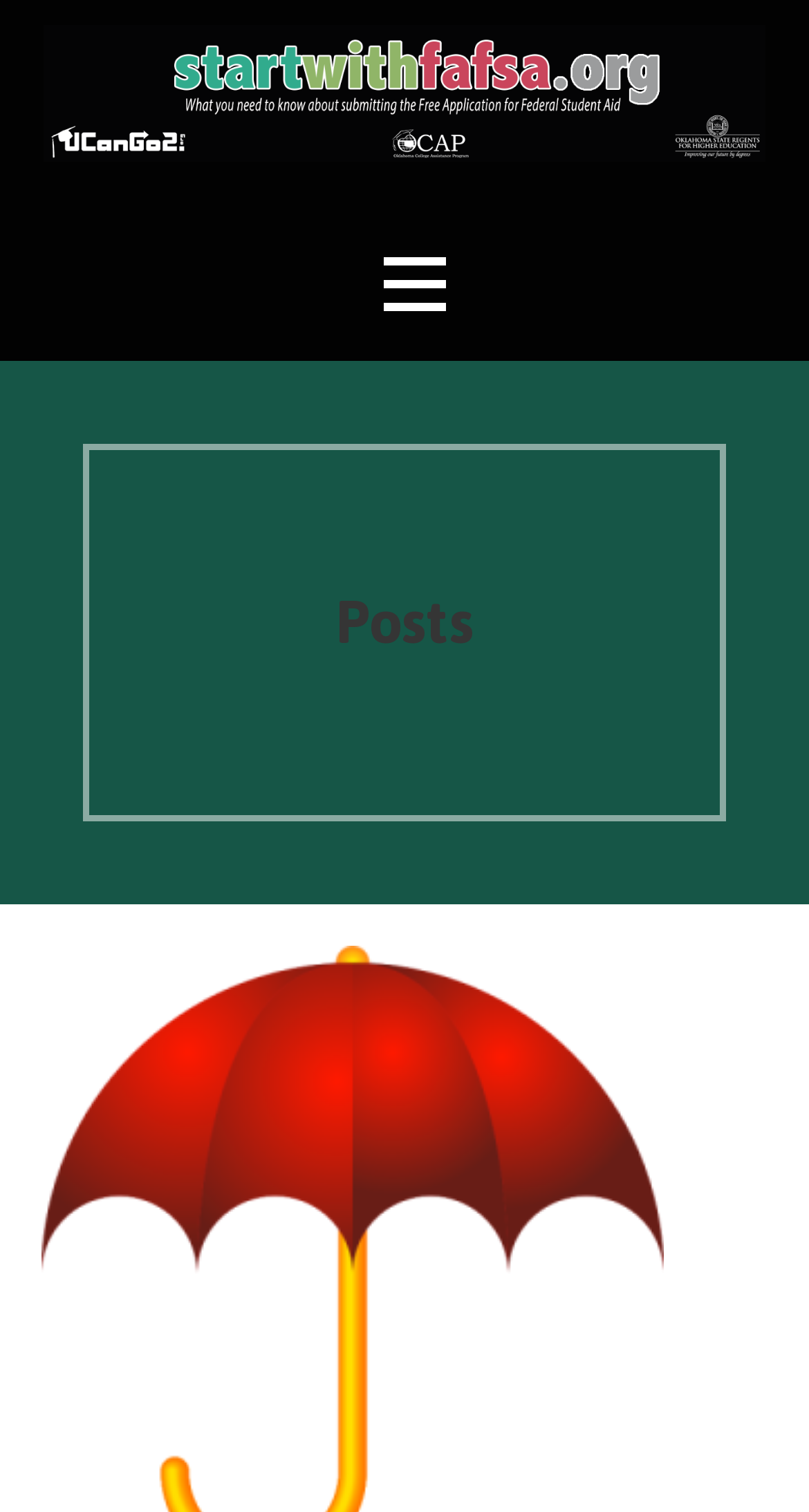Using the element description: "startwithfafsa.org", determine the bounding box coordinates. The coordinates should be in the format [left, top, right, bottom], with values between 0 and 1.

[0.055, 0.13, 0.618, 0.175]